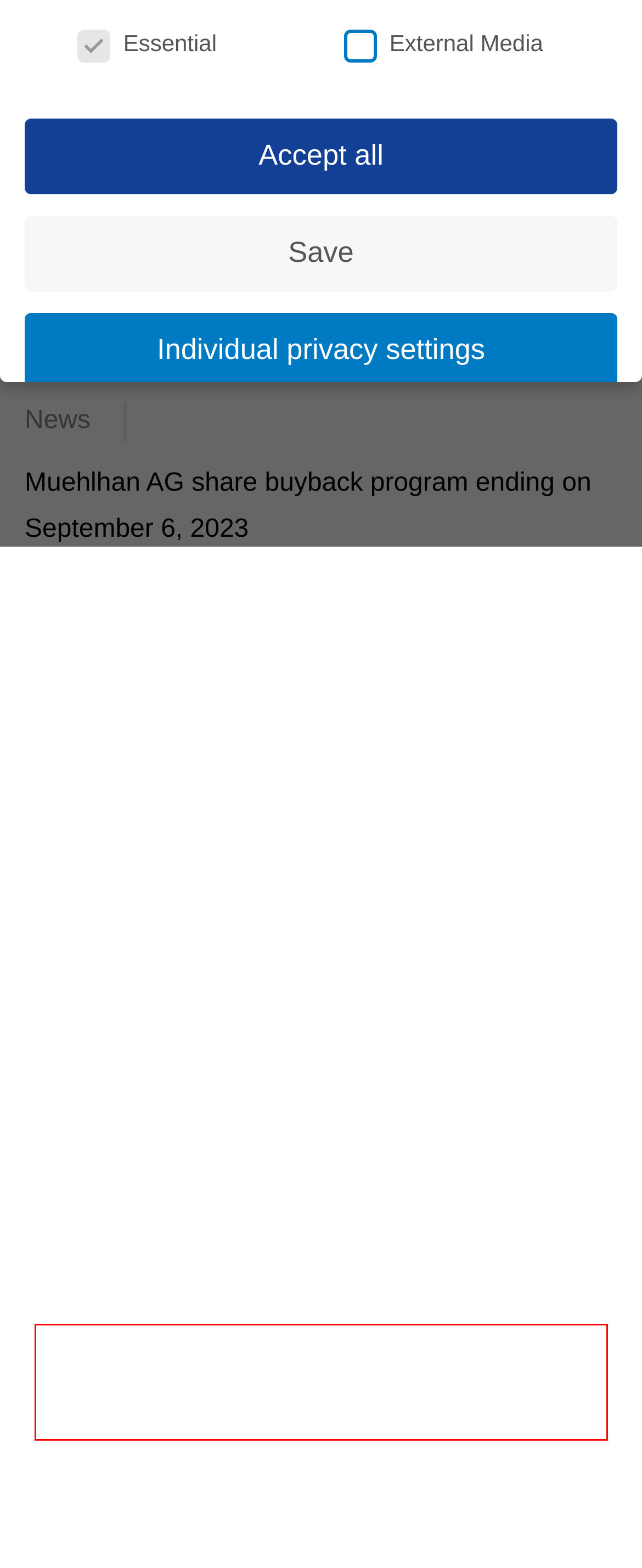Analyze the webpage screenshot and use OCR to recognize the text content in the red bounding box.

Content from video platforms and social media platforms is blocked by default. If cookies from external media are accepted, access to this content no longer requires manual consent.